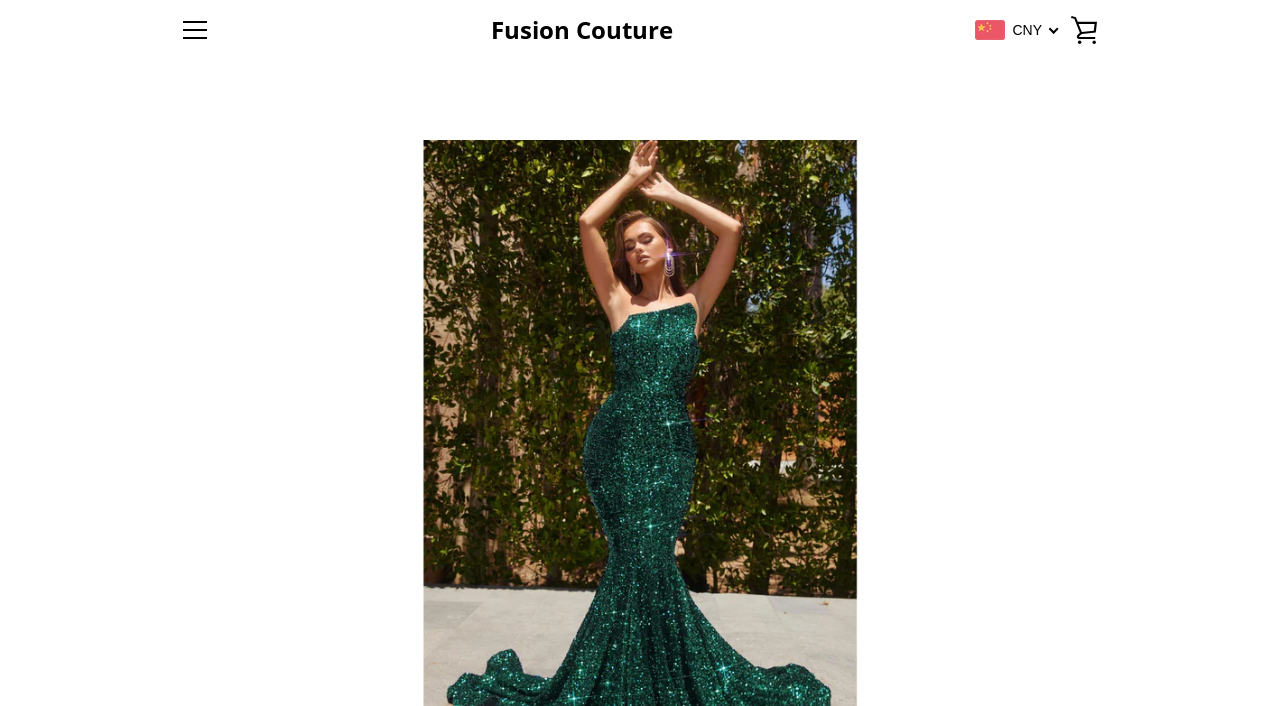Please determine the bounding box coordinates of the element to click in order to execute the following instruction: "View the Fusion Couture link". The coordinates should be four float numbers between 0 and 1, specified as [left, top, right, bottom].

[0.384, 0.022, 0.526, 0.063]